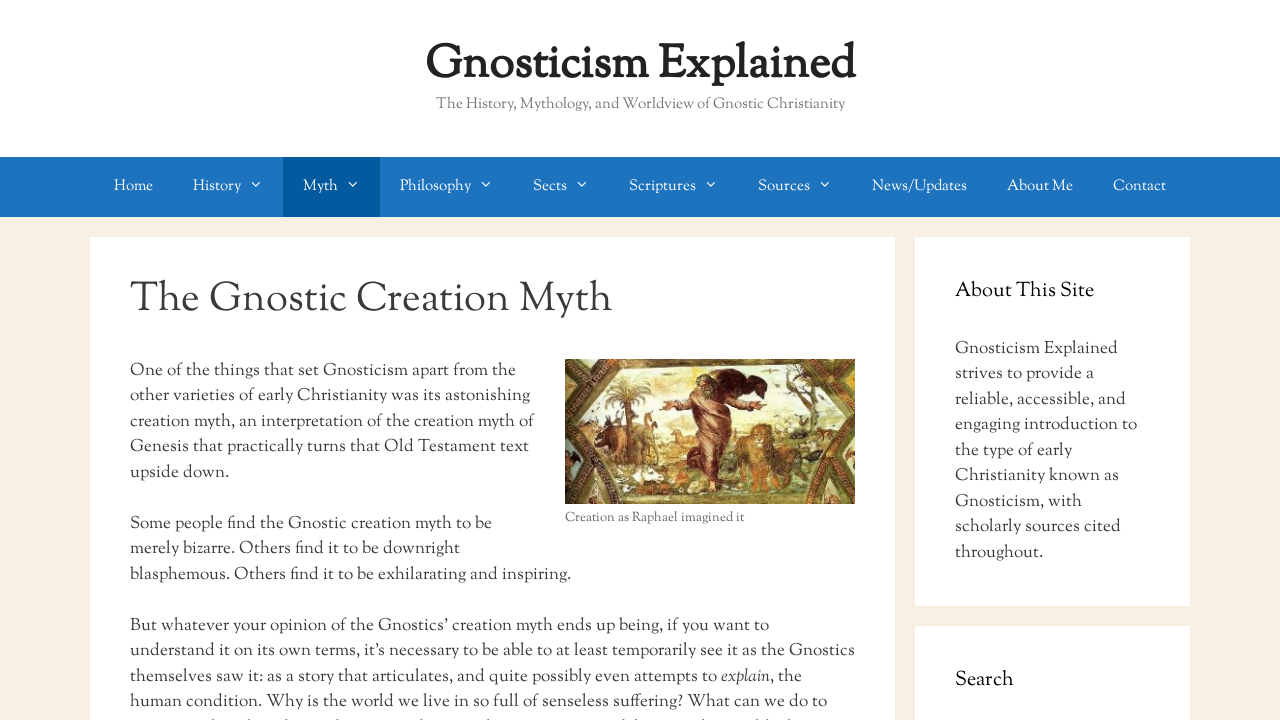Please find and generate the text of the main heading on the webpage.

The Gnostic Creation Myth